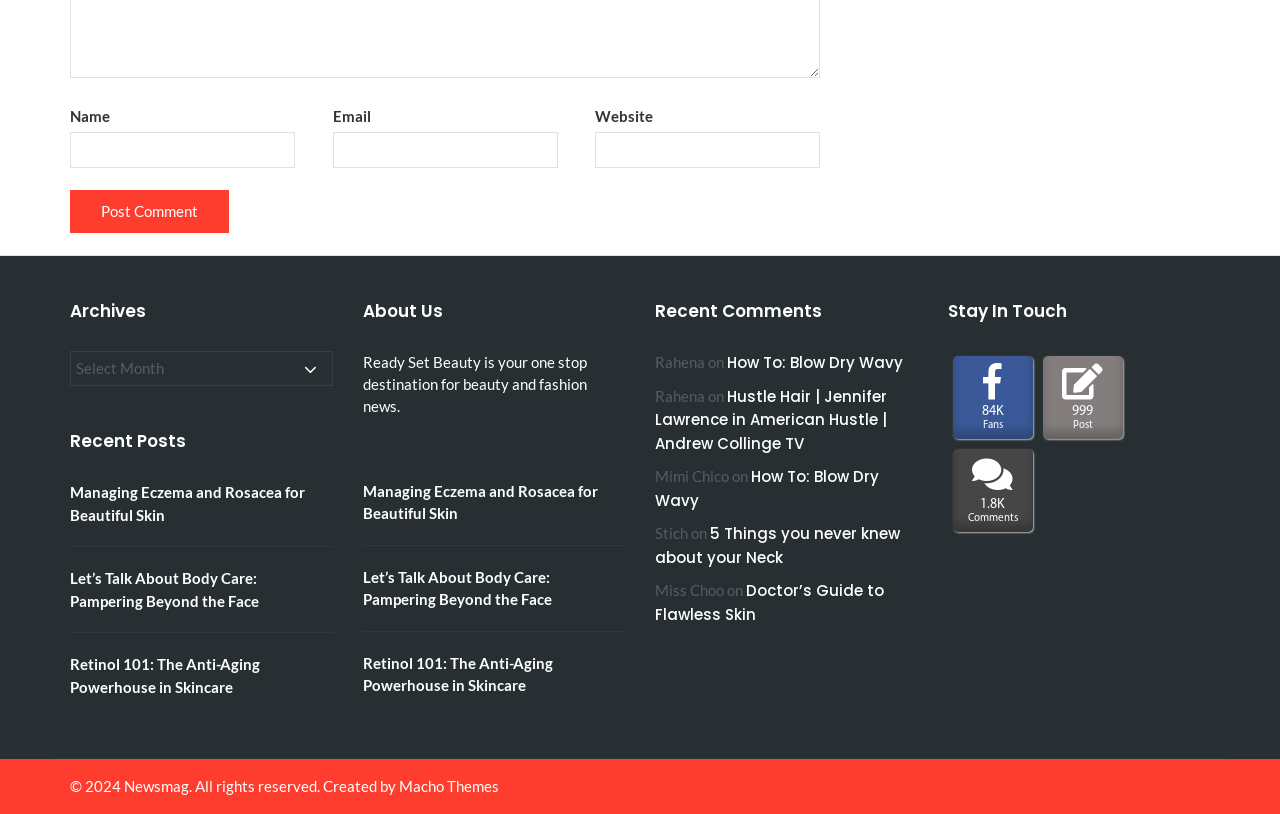Identify the bounding box coordinates for the region to click in order to carry out this instruction: "Follow Ready Set Beauty on social media". Provide the coordinates using four float numbers between 0 and 1, formatted as [left, top, right, bottom].

[0.744, 0.438, 0.807, 0.539]